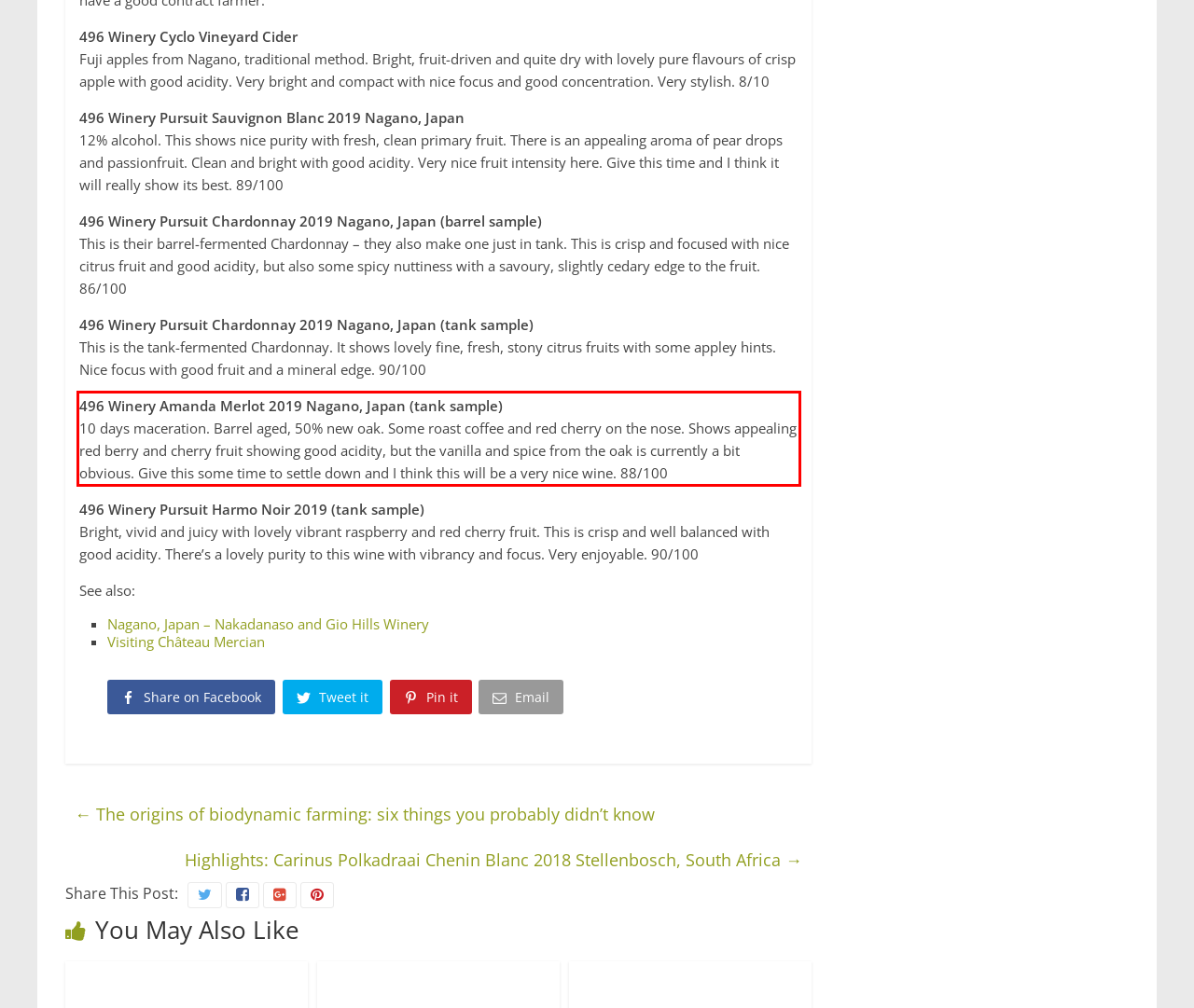Identify the text inside the red bounding box in the provided webpage screenshot and transcribe it.

496 Winery Amanda Merlot 2019 Nagano, Japan (tank sample) 10 days maceration. Barrel aged, 50% new oak. Some roast coffee and red cherry on the nose. Shows appealing red berry and cherry fruit showing good acidity, but the vanilla and spice from the oak is currently a bit obvious. Give this some time to settle down and I think this will be a very nice wine. 88/100